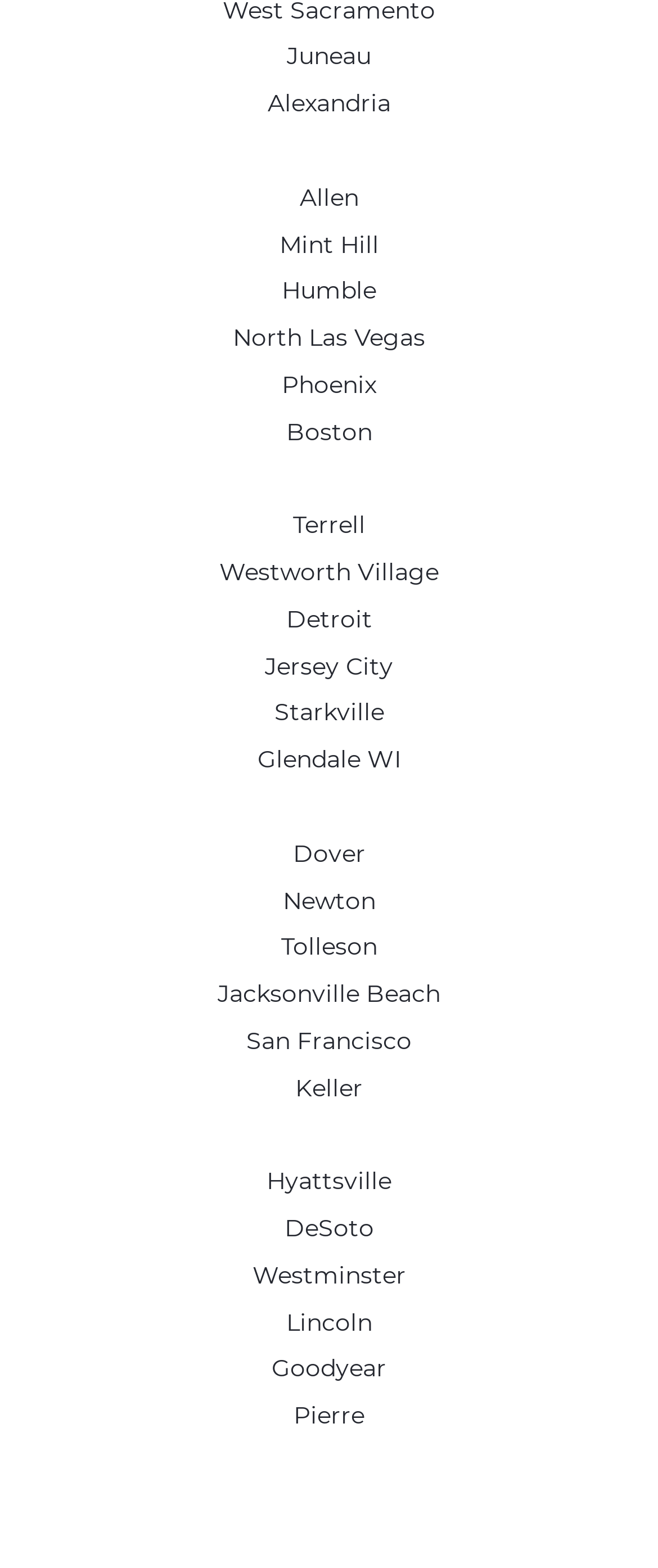Provide the bounding box coordinates of the HTML element described by the text: "Blower Motor Replacement".

[0.5, 0.561, 0.928, 0.579]